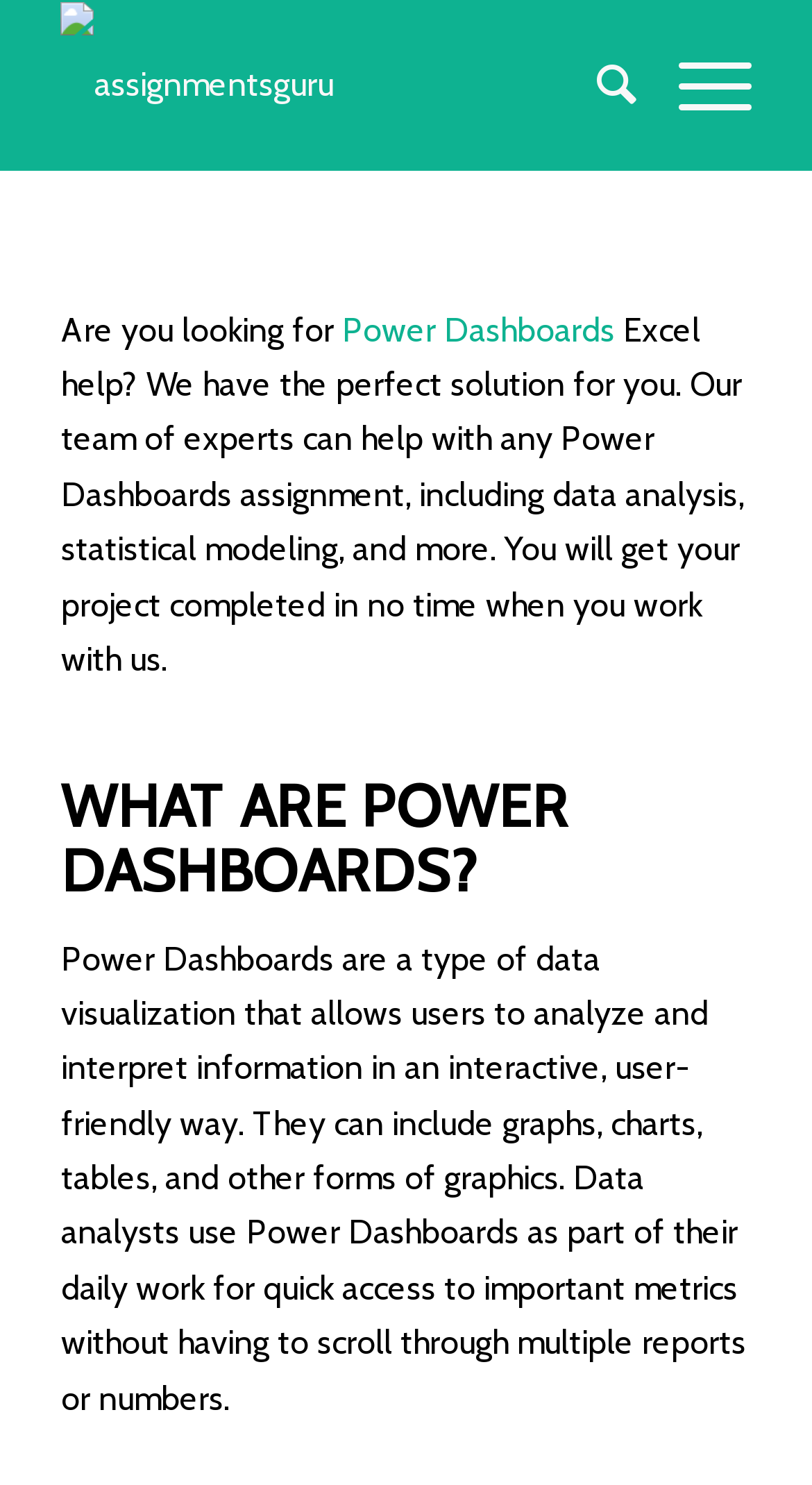Respond to the question below with a single word or phrase:
What is the tone of the webpage?

Professional